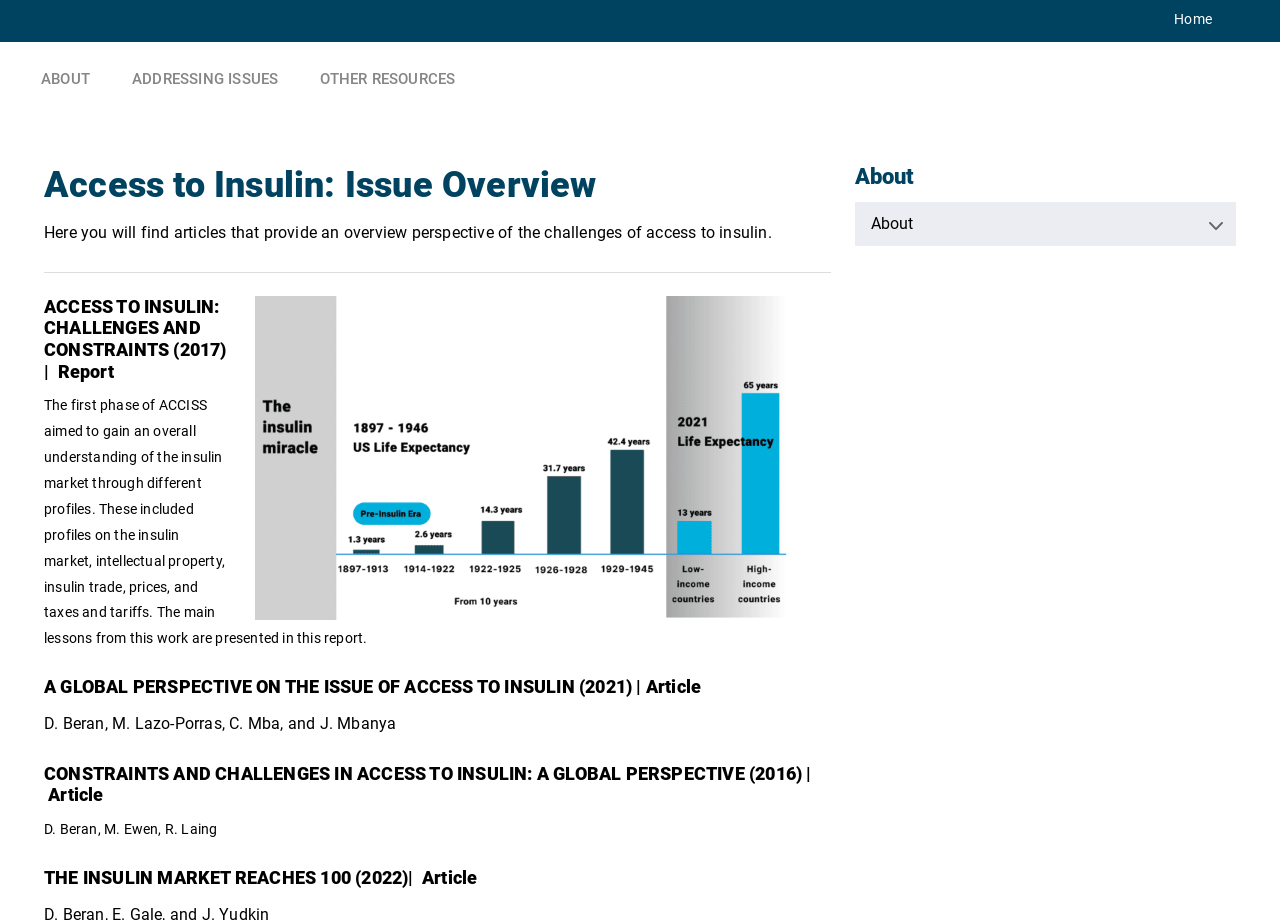Please provide the bounding box coordinates for the UI element as described: "Stage Magic". The coordinates must be four floats between 0 and 1, represented as [left, top, right, bottom].

None